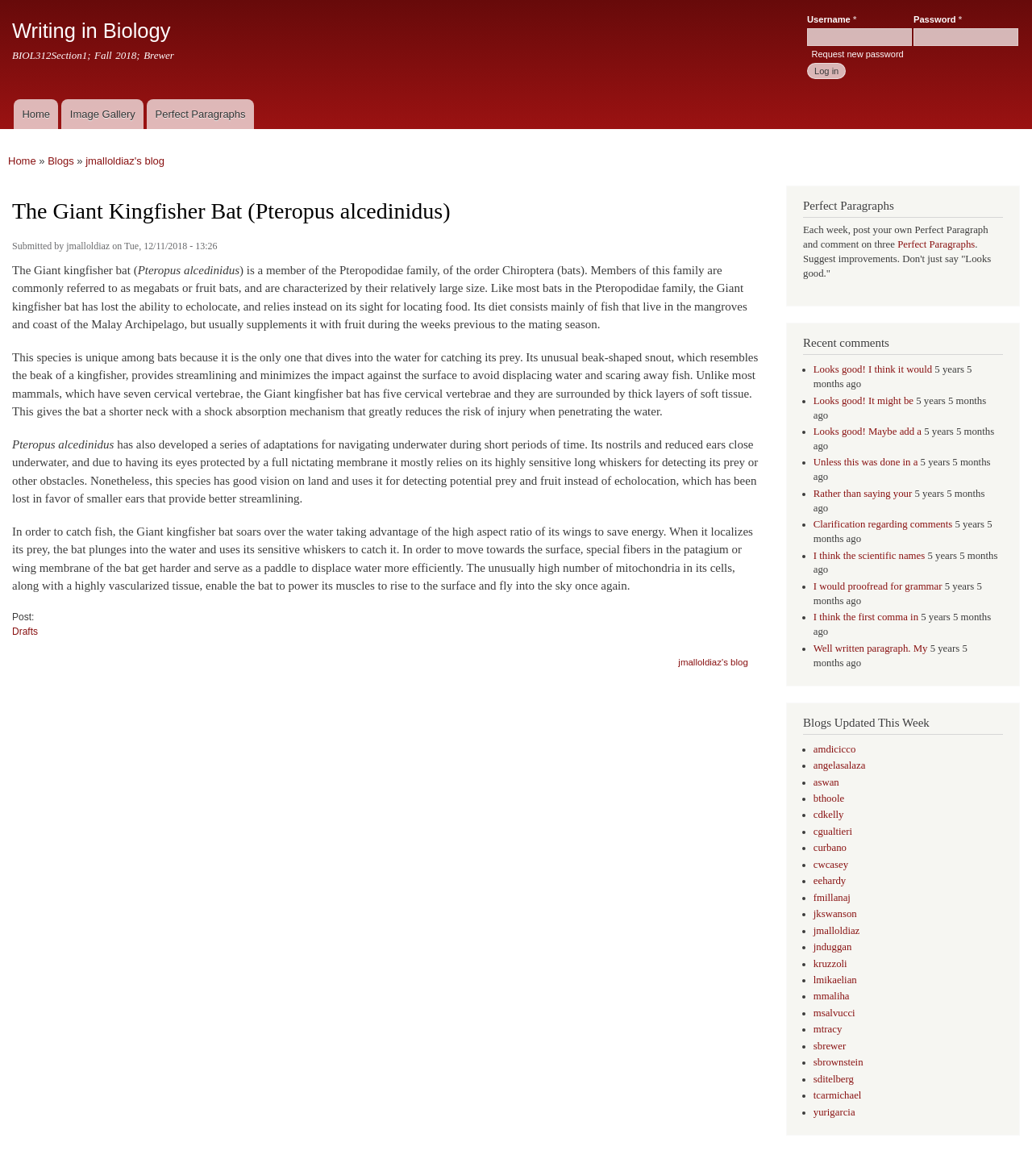Respond with a single word or phrase:
What is the purpose of the Giant Kingfisher Bat's whiskers?

Detecting prey or obstacles